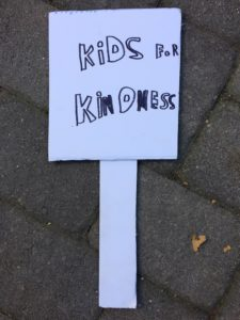What is the role of children according to the visual?
Using the information from the image, provide a comprehensive answer to the question.

The image depicts a handmade sign that reads 'KIDS FOR KINDNESS', which speaks to the role of children as active participants in fostering a kinder world, aligning with broader themes of activism in children’s literature and societal involvement.